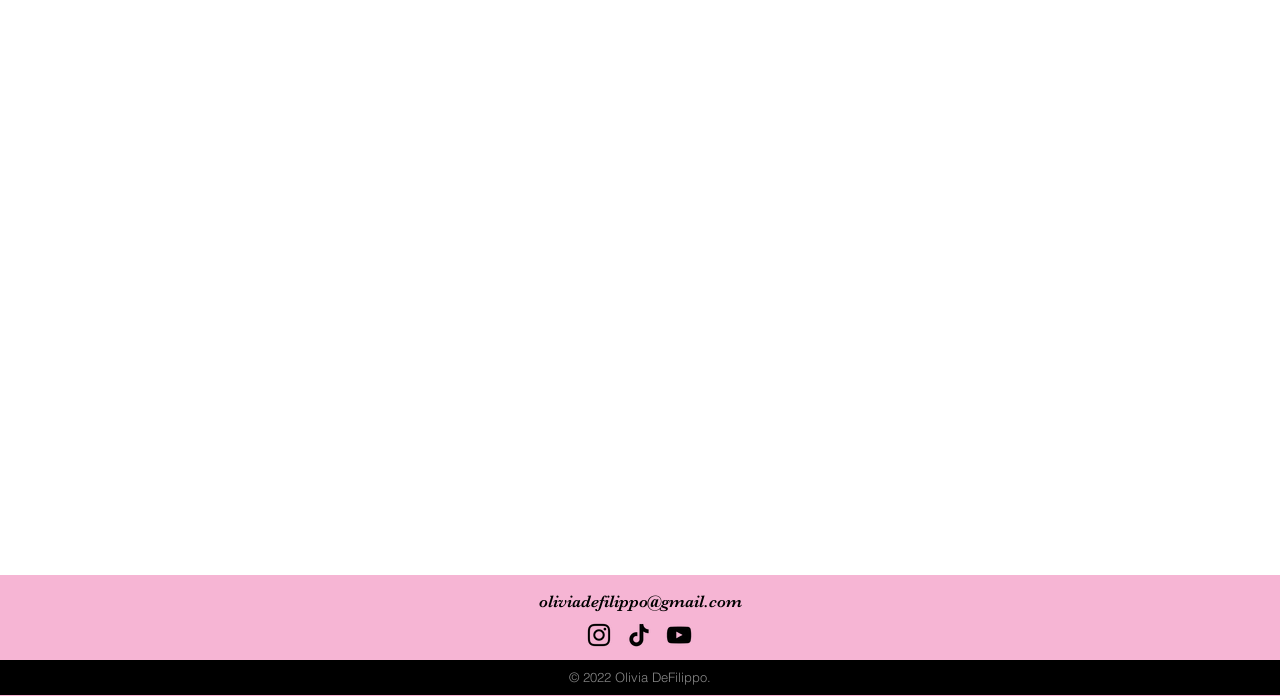What is the position of the 'YouTube' link on the webpage?
Using the image provided, answer with just one word or phrase.

Right